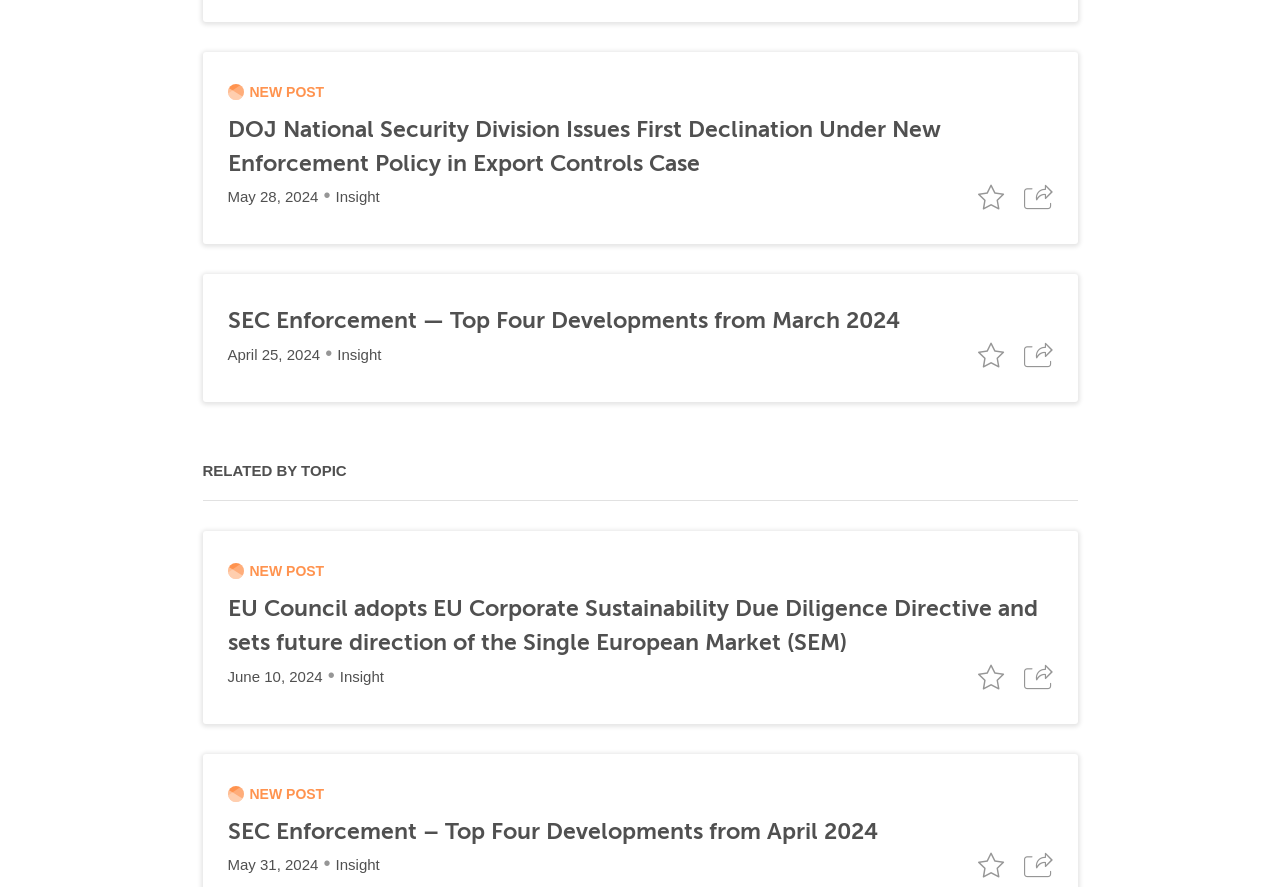What is the category of the second post?
From the image, respond with a single word or phrase.

Insight